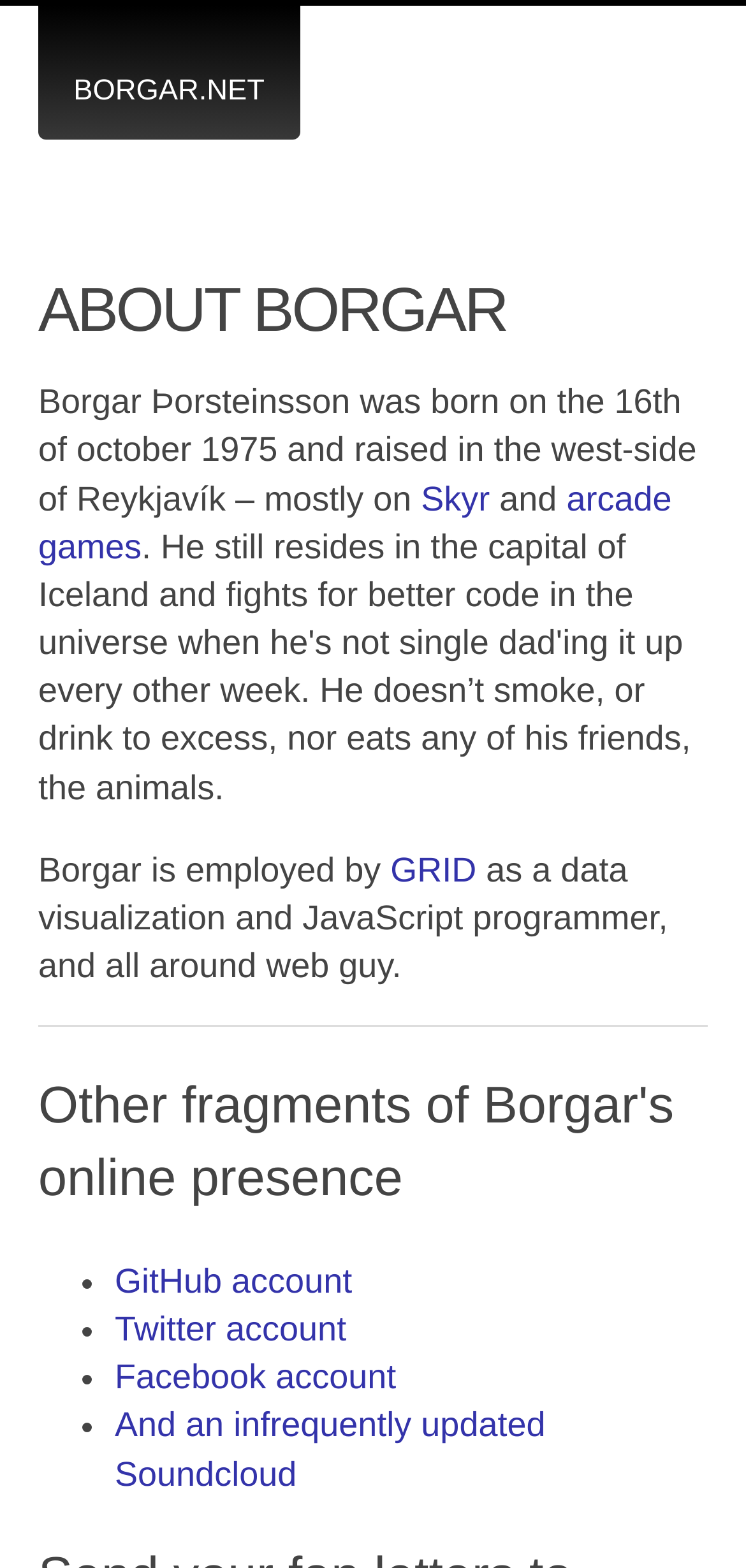Consider the image and give a detailed and elaborate answer to the question: 
What are the social media platforms listed on the webpage?

I found these links in the list of links under the heading 'Other fragments of Borgar's online presence'.